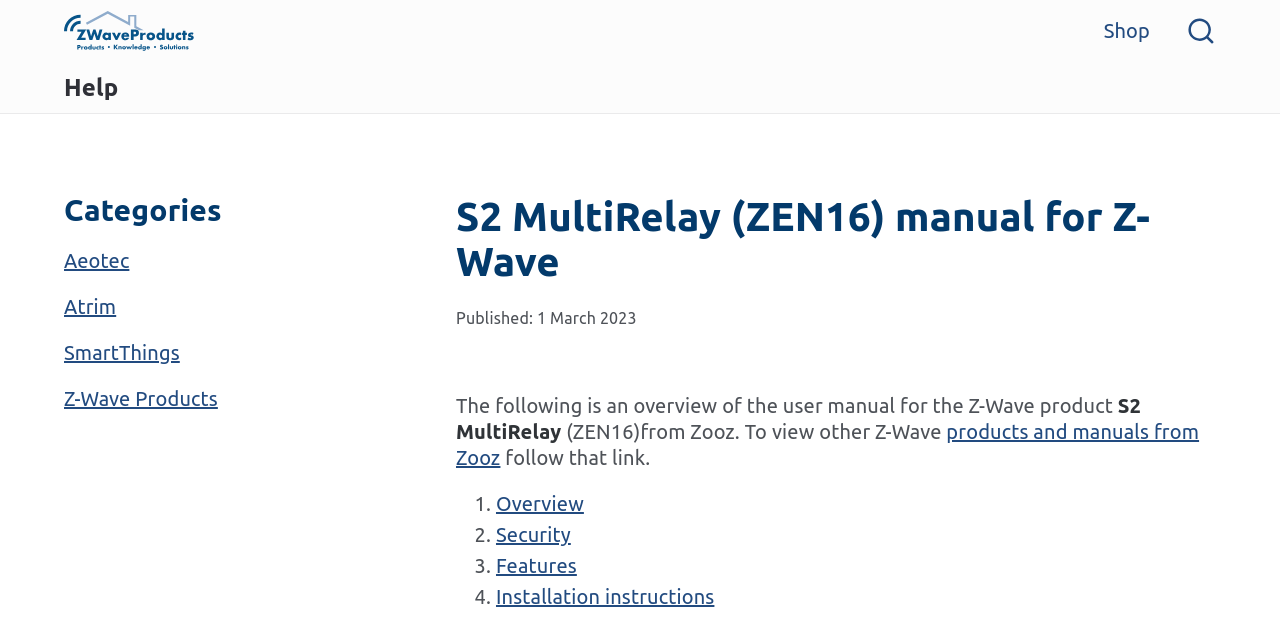Please determine the main heading text of this webpage.

S2 MultiRelay (ZEN16) manual for Z-Wave